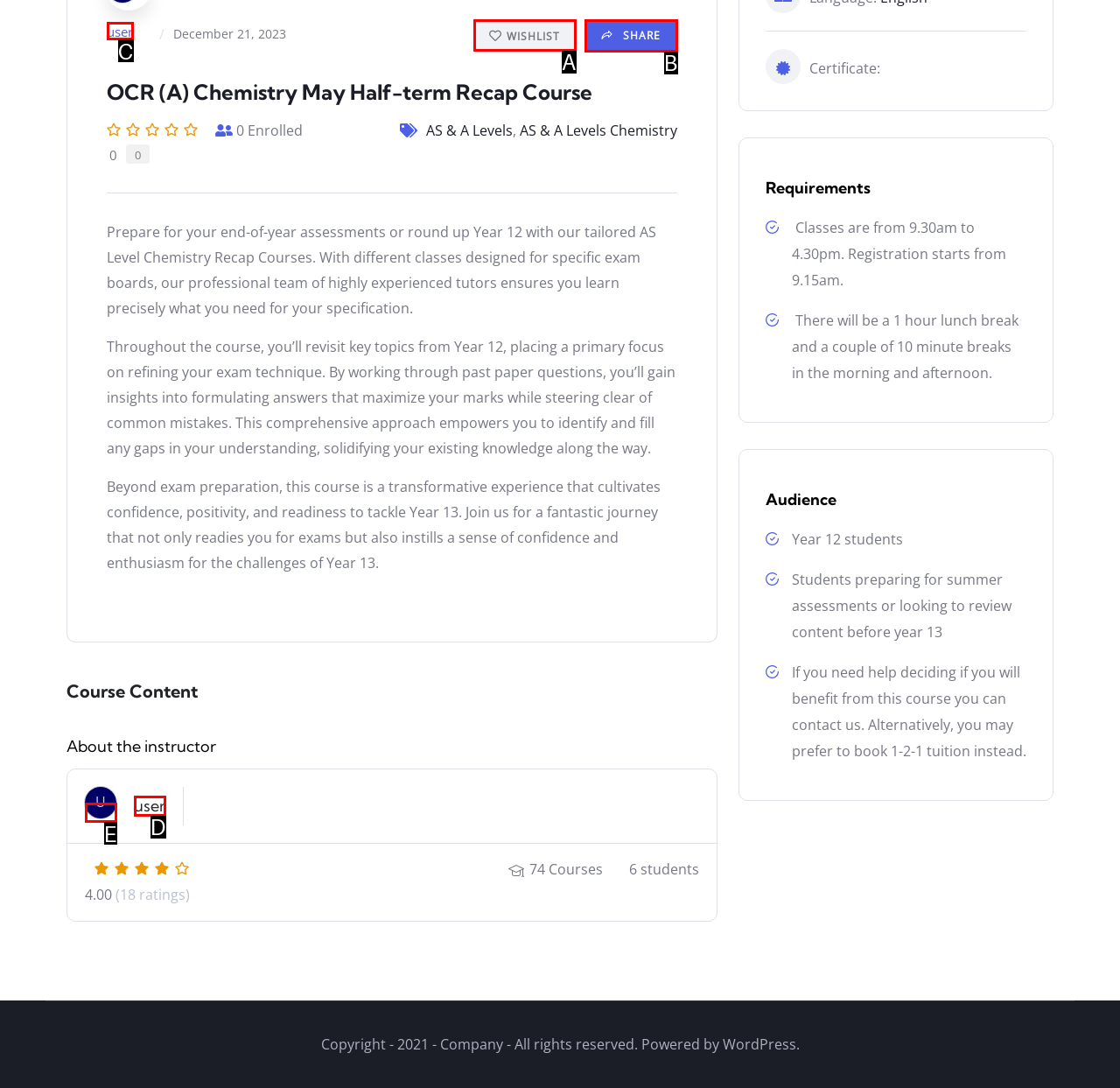Identify which HTML element matches the description: U
Provide your answer in the form of the letter of the correct option from the listed choices.

E